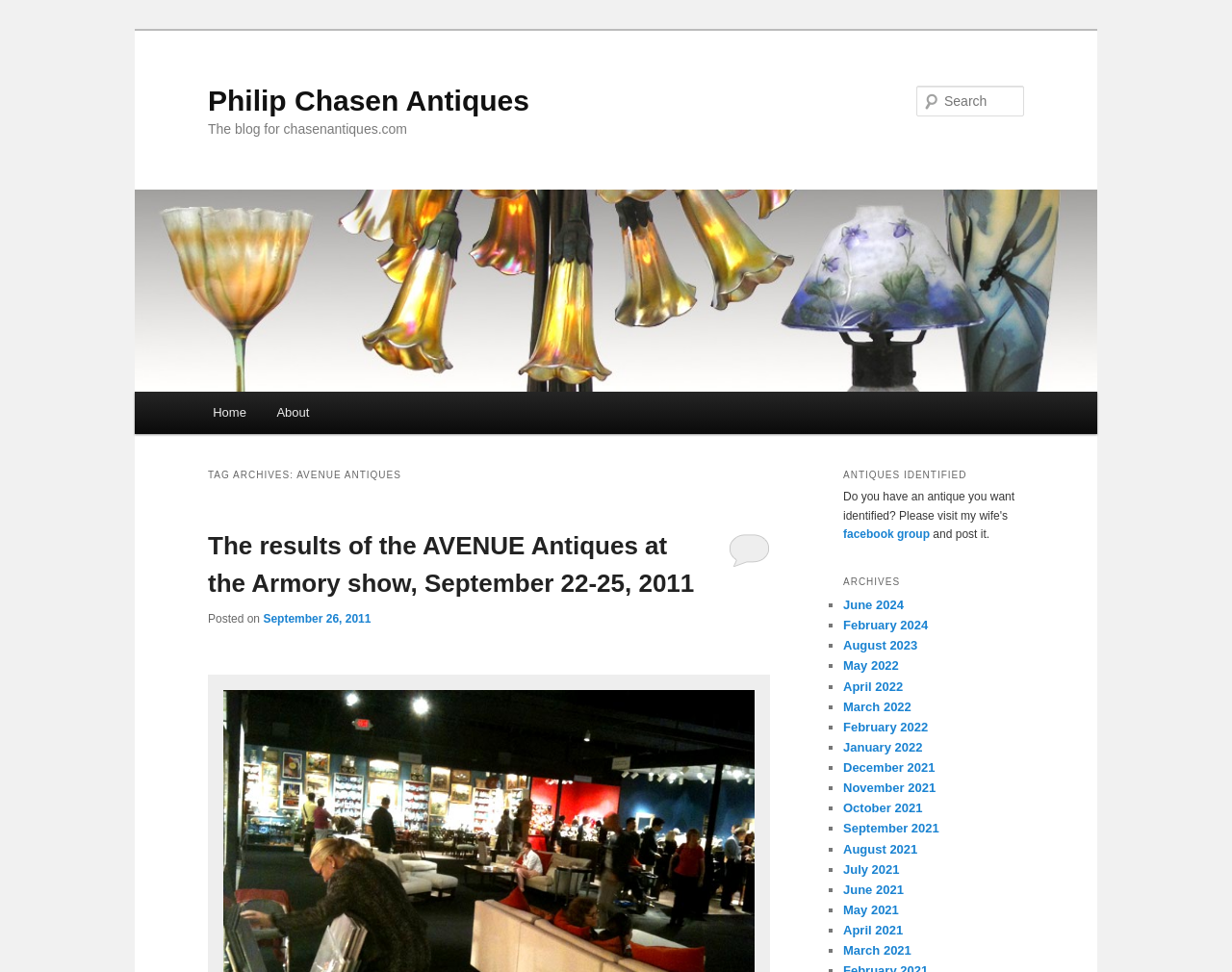What type of content is listed under 'ARCHIVES'?
Could you give a comprehensive explanation in response to this question?

The 'ARCHIVES' section is located at the bottom right corner of the webpage, and it lists monthly archives of the website's content, with links to each month from June 2024 to March 2021.